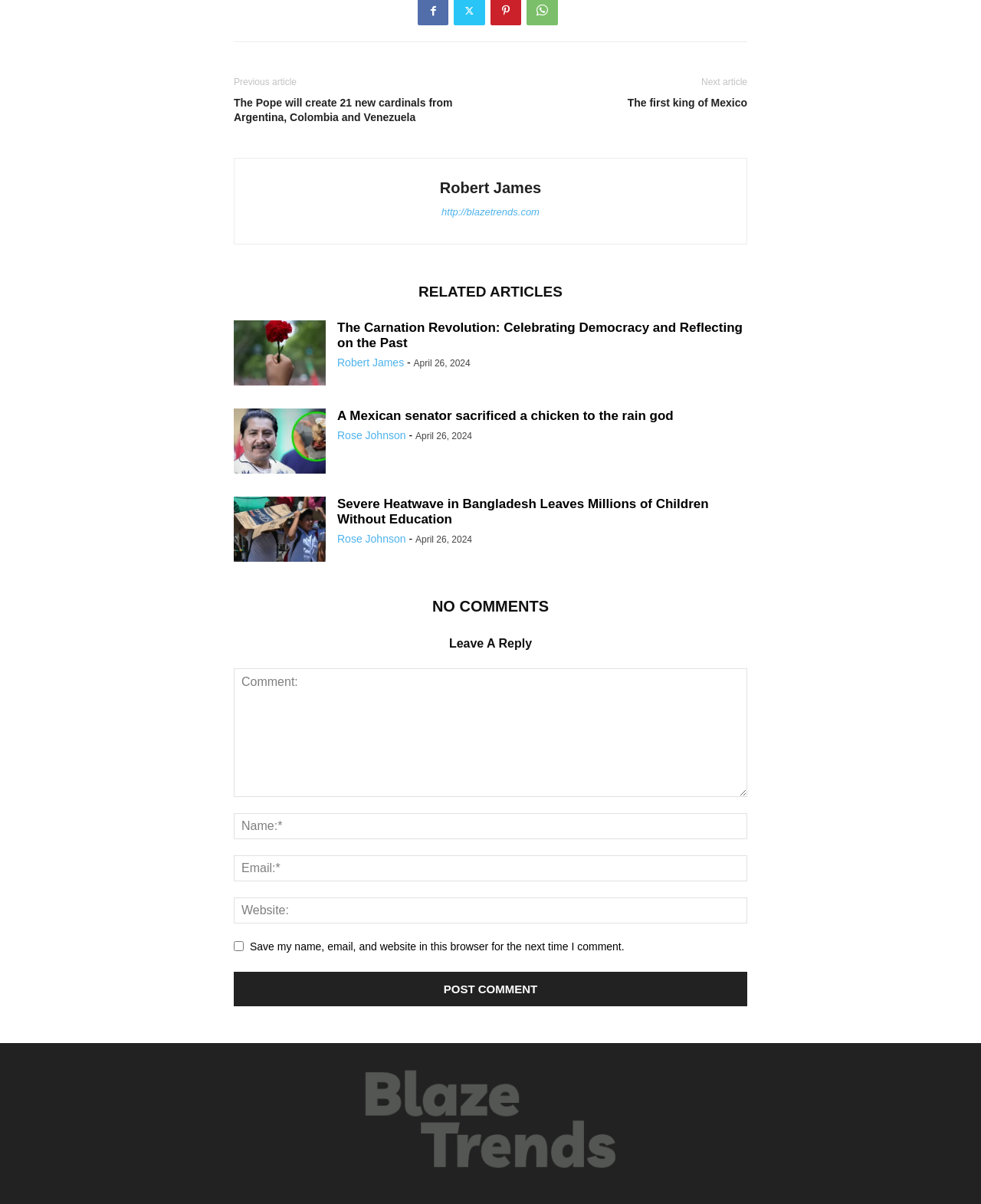Provide a brief response in the form of a single word or phrase:
What is the text on the button used to submit a comment?

Post Comment